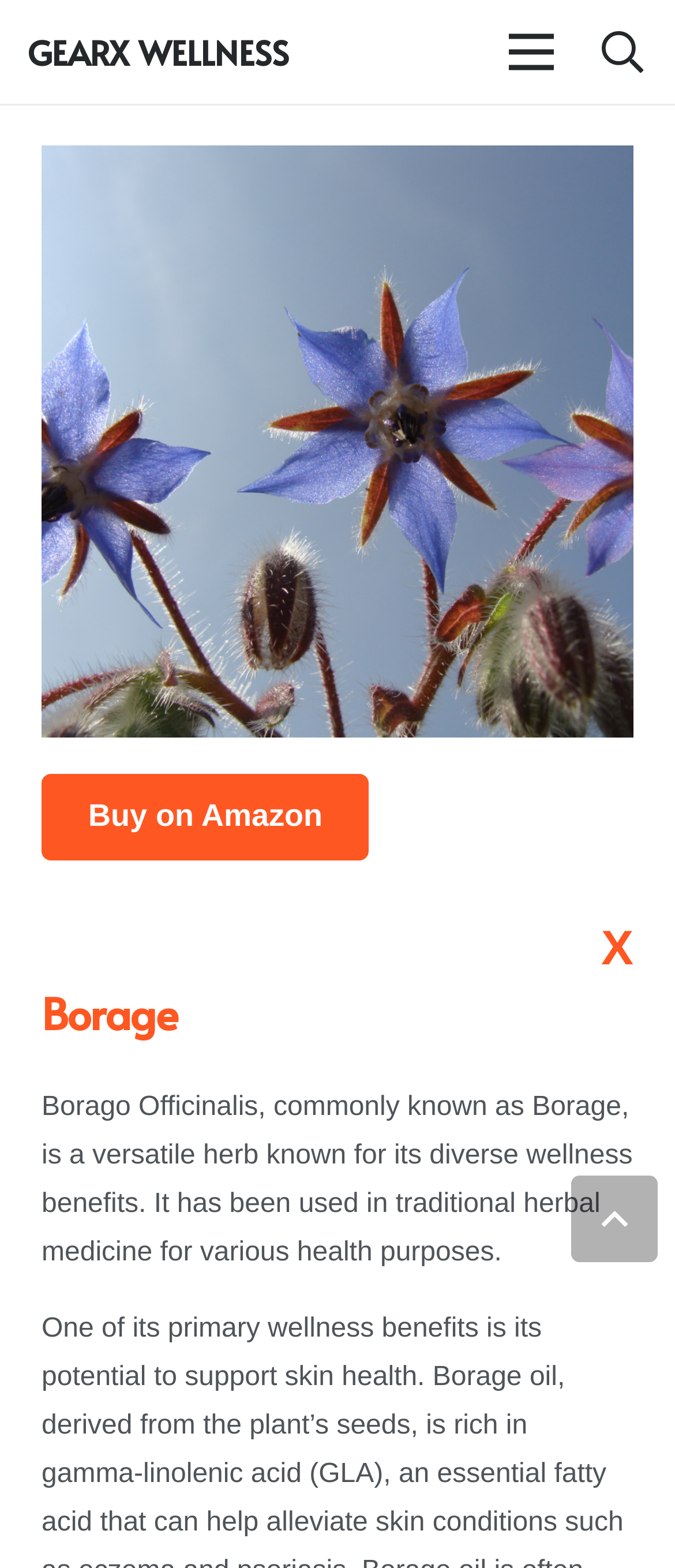Use a single word or phrase to answer this question: 
What is the purpose of the button at the bottom?

Back to top